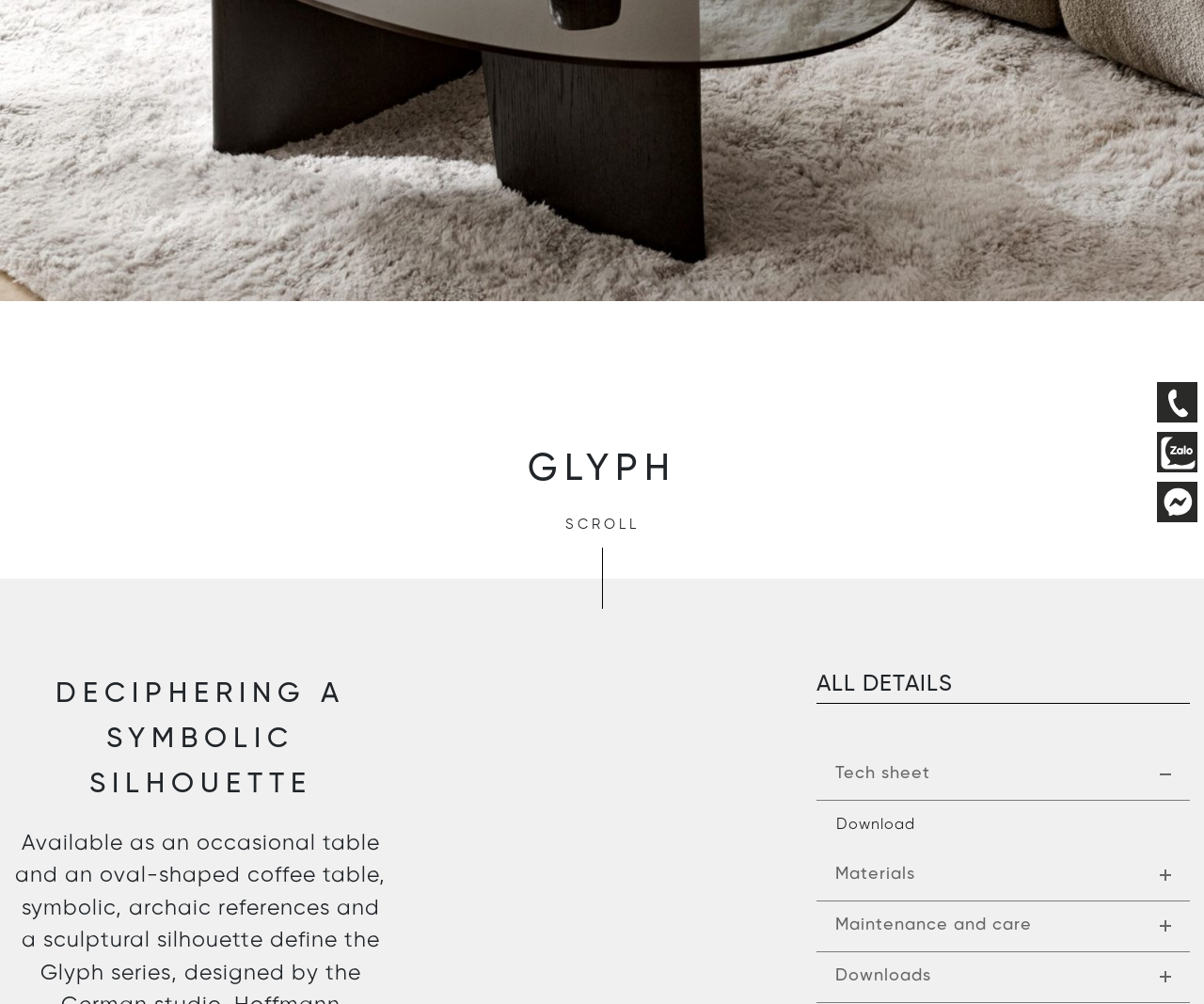Based on the provided description, "Maintenance and care", find the bounding box of the corresponding UI element in the screenshot.

[0.678, 0.897, 0.988, 0.948]